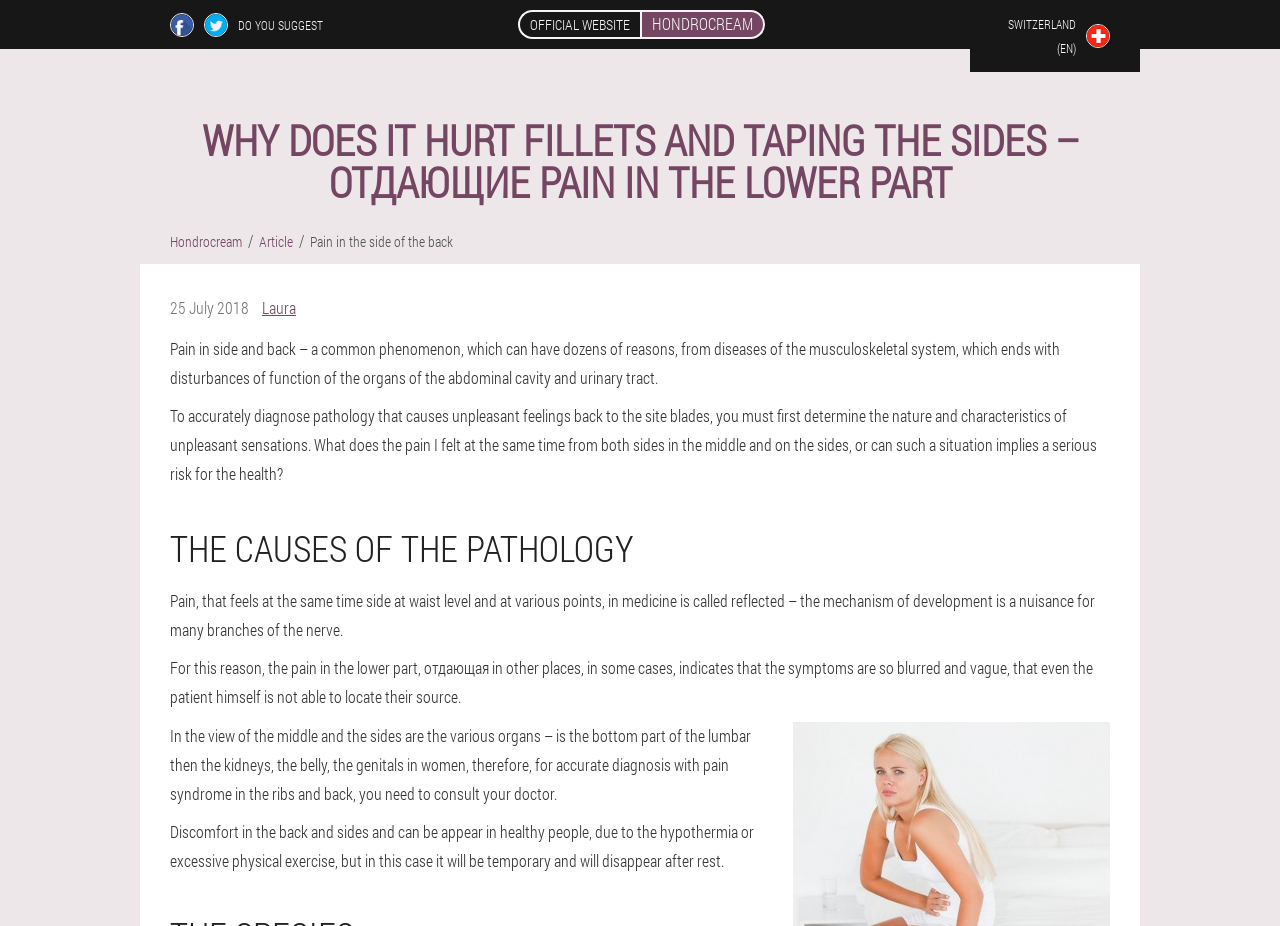Locate the bounding box coordinates of the element you need to click to accomplish the task described by this instruction: "Check 'Certificate'".

None